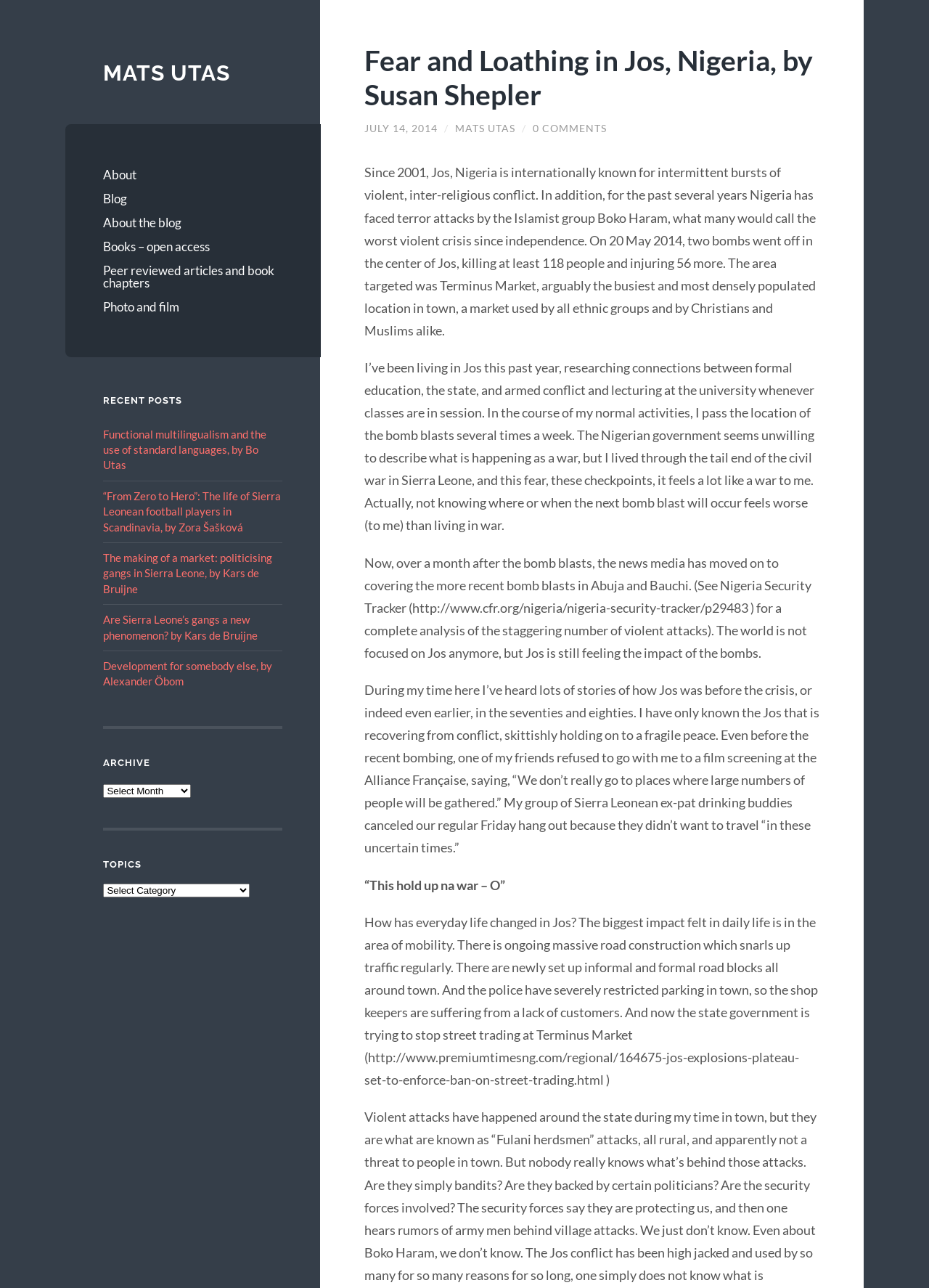Use a single word or phrase to answer the following:
How many people were killed in the bomb blasts on 20 May 2014?

at least 118